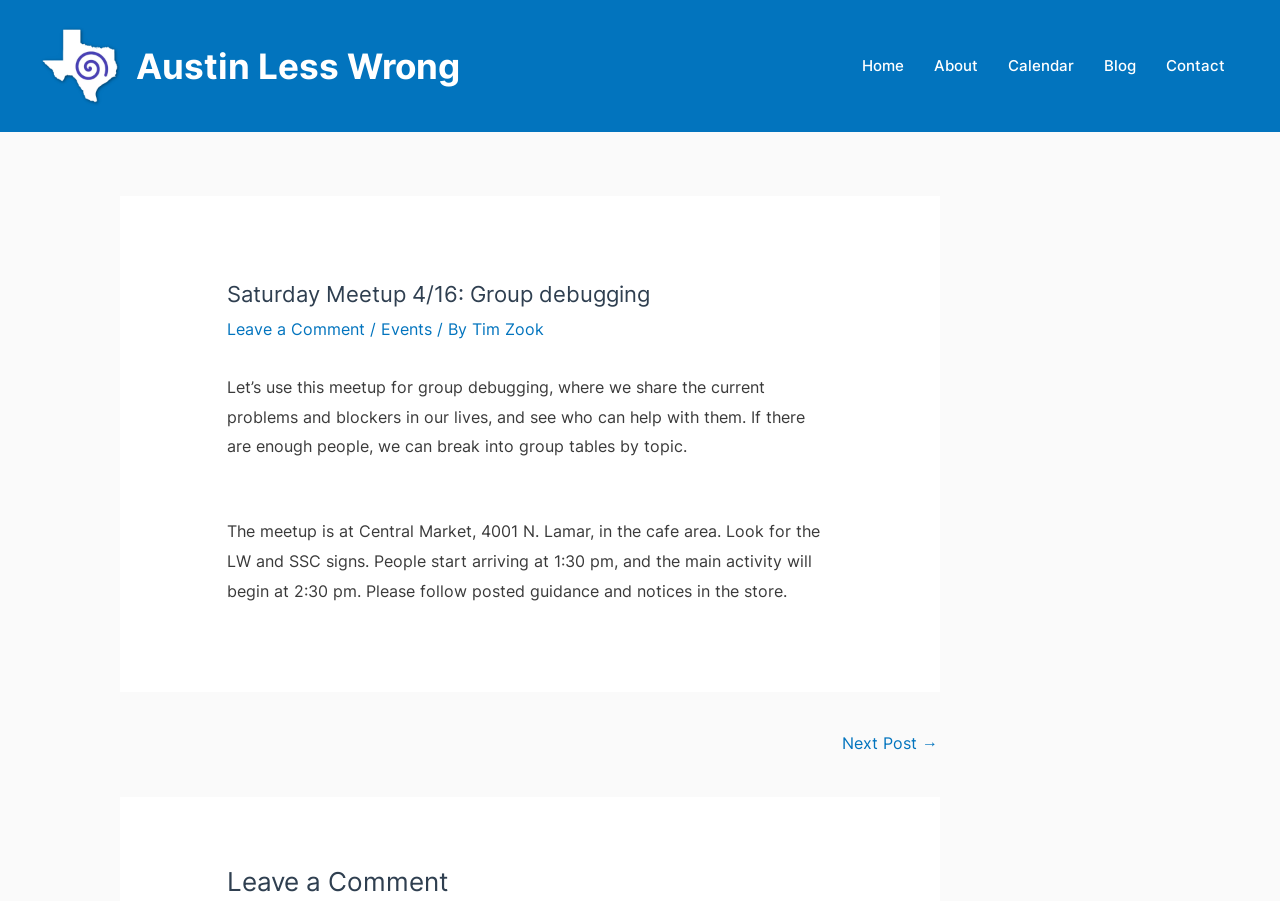Provide the bounding box coordinates of the area you need to click to execute the following instruction: "Leave a comment on the post".

[0.177, 0.354, 0.285, 0.376]